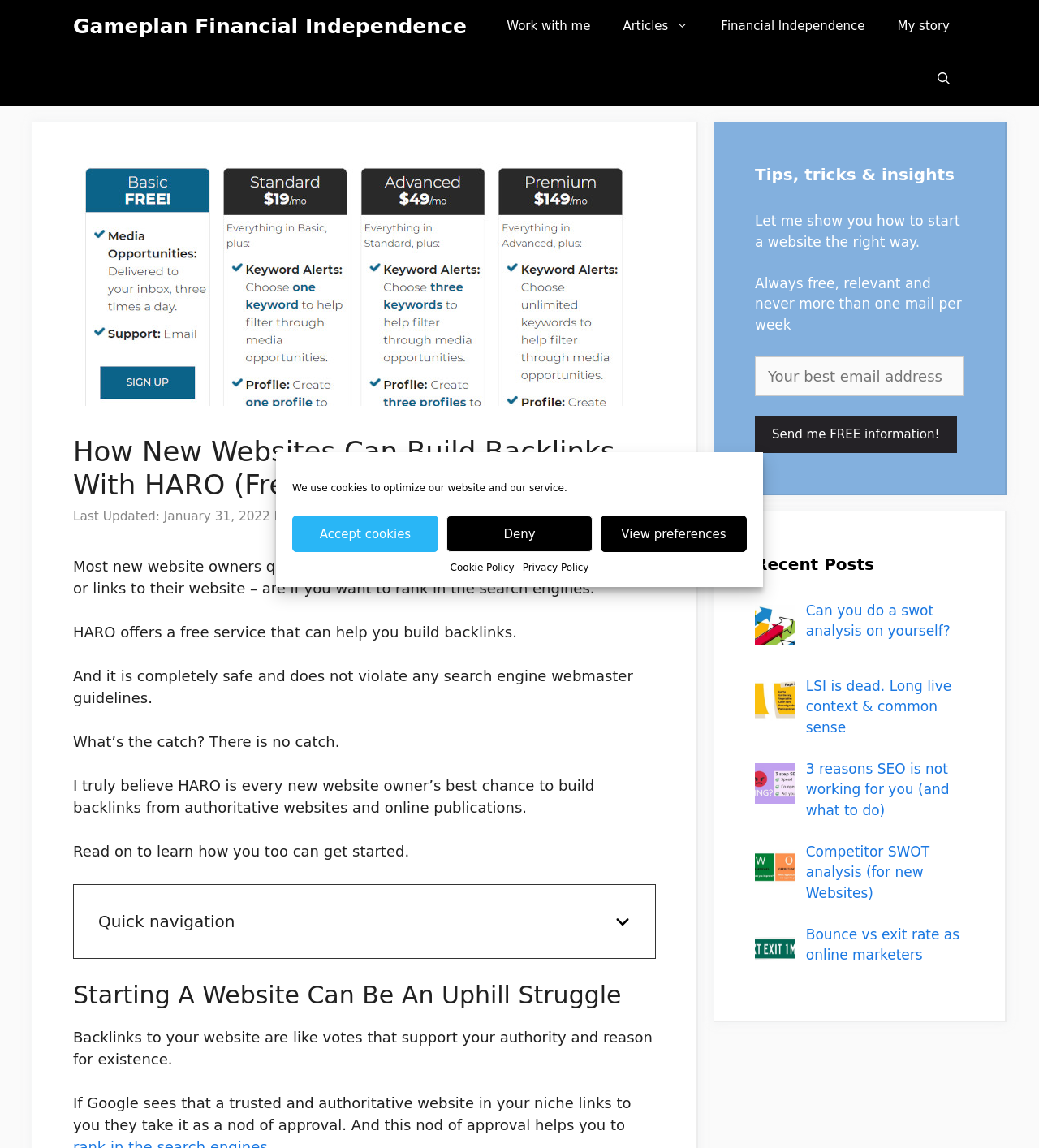What is the author's opinion about HARO?
Please answer the question as detailed as possible.

The author believes that HARO is every new website owner's best chance to build backlinks from authoritative websites and online publications, and there is no catch, indicating a very positive opinion about HARO.